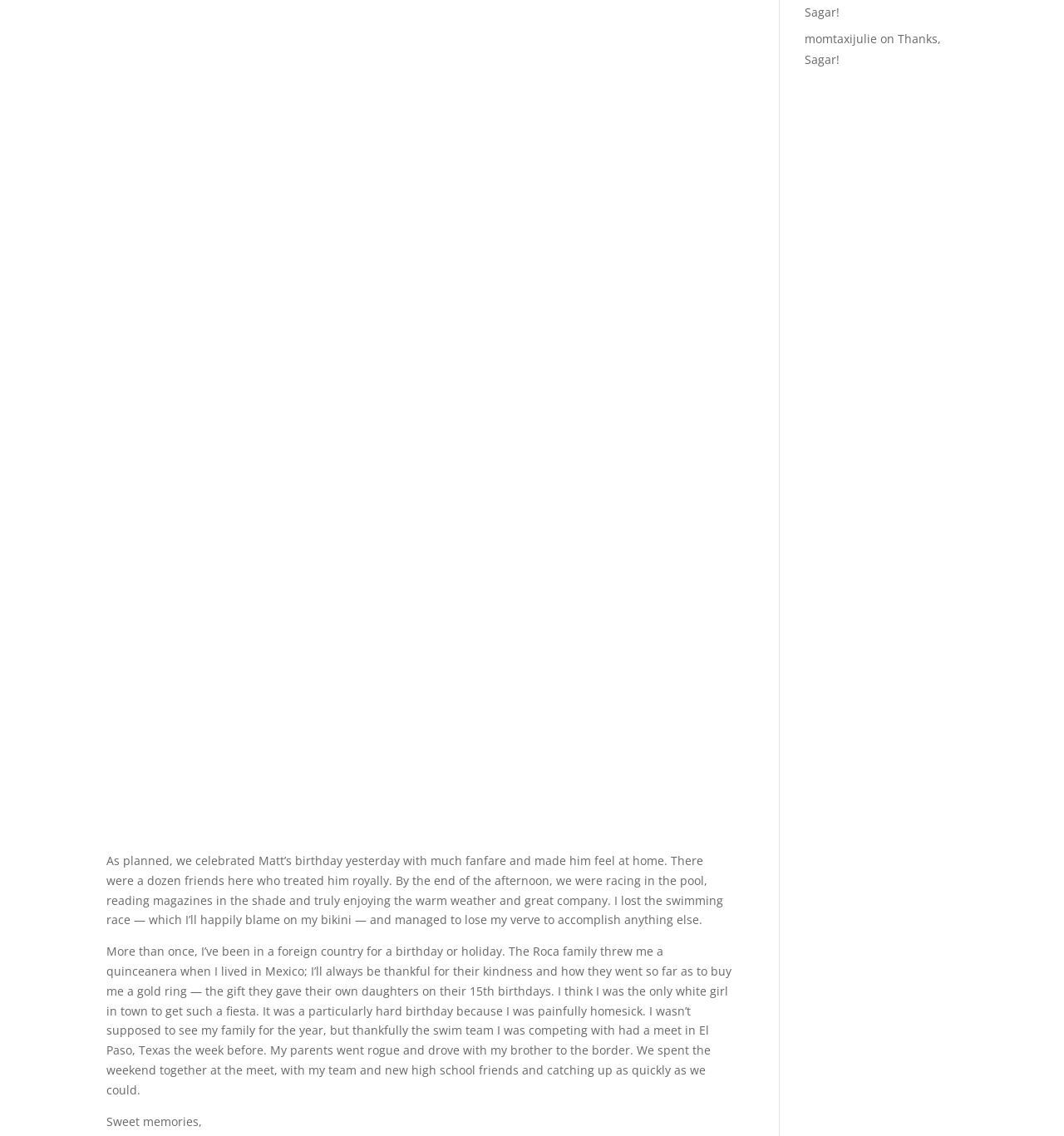Given the webpage screenshot, identify the bounding box of the UI element that matches this description: "title="Jackie's rice and spinach dish"".

[0.1, 0.225, 0.491, 0.239]